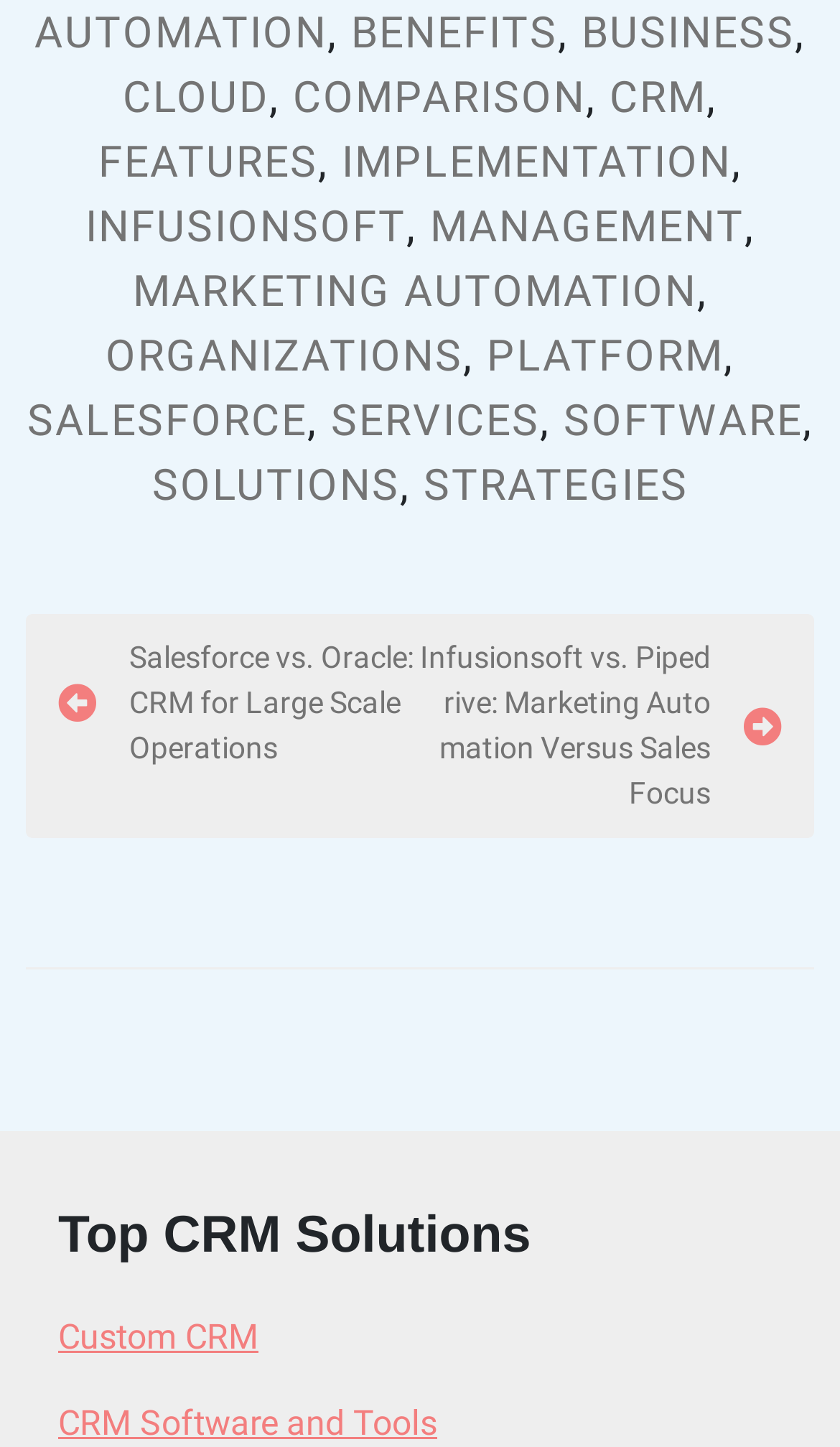What is the last link in the top navigation?
Please provide a single word or phrase based on the screenshot.

SOFTWARE